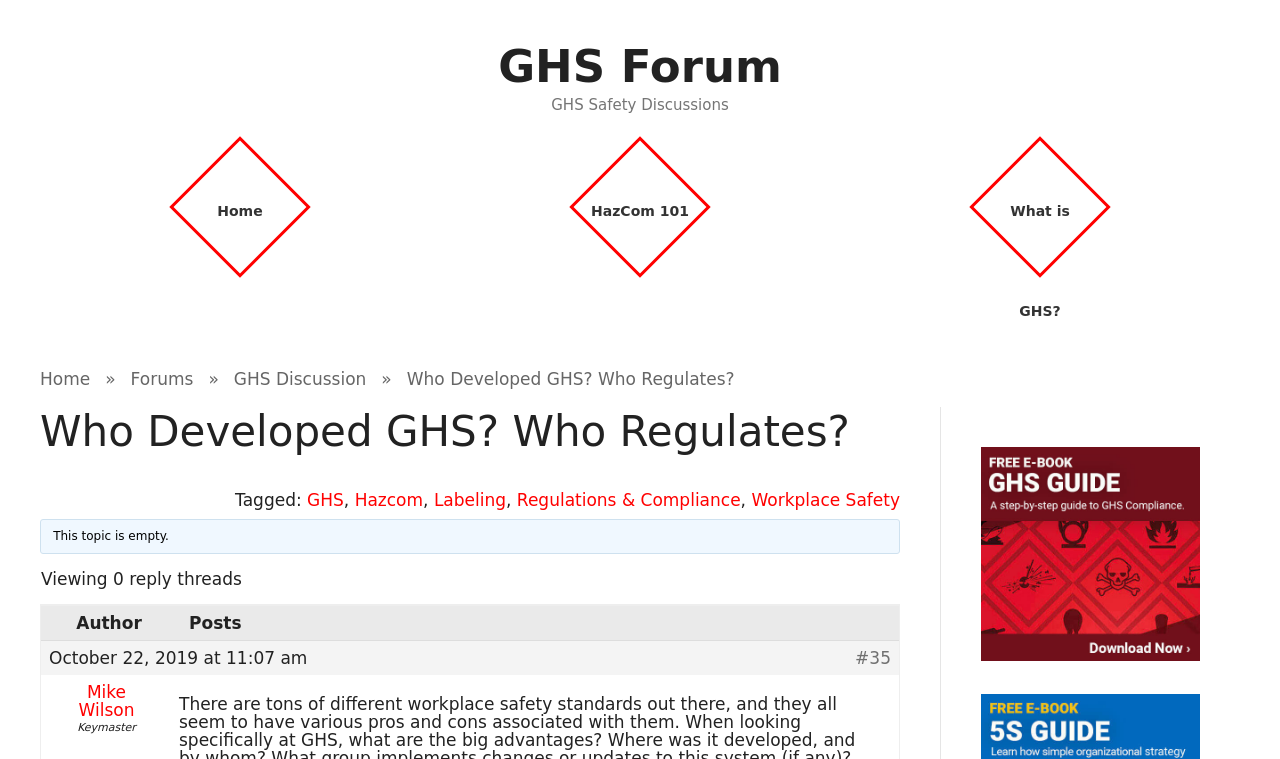Give a detailed explanation of the elements present on the webpage.

The webpage is about the GHS Forum, specifically discussing "Who Developed GHS? Who Regulates?" The top section of the page features a banner with a link to the GHS Forum and a static text "GHS Safety Discussions". 

Below the banner, there is a primary navigation menu with three links: "Home", "HazCom 101", and "What is GHS?". 

On the left side of the page, there is a breadcrumbs navigation menu showing the path "Home > Forums > GHS Discussion > Who Developed GHS? Who Regulates?".

The main content area has a heading "Who Developed GHS? Who Regulates?" followed by a list of tags including "GHS", "Hazcom", "Labeling", "Regulations & Compliance", and "Workplace Safety". 

Below the tags, there is a message indicating that the topic is empty, and there are no reply threads. The page also displays information about the author, including the number of posts and the date of the post, October 22, 2019. 

On the right side of the page, there is a link to "GHS Guide" accompanied by an image with the same name.